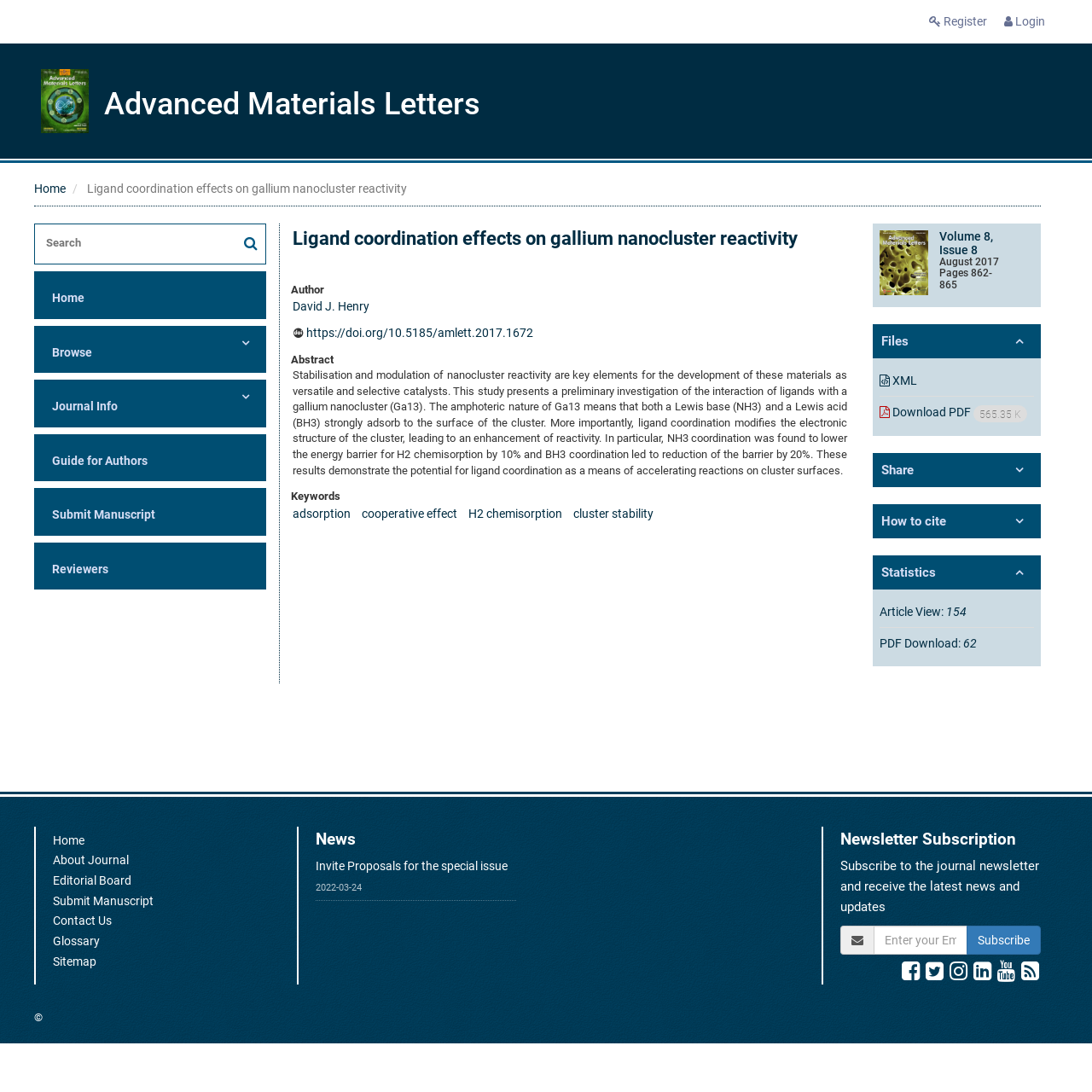Please analyze the image and give a detailed answer to the question:
What is the name of the journal?

I found the answer by looking at the top-left corner of the webpage, where the journal's logo and name are displayed. The name 'Advanced Materials Letters' is written in a heading element.